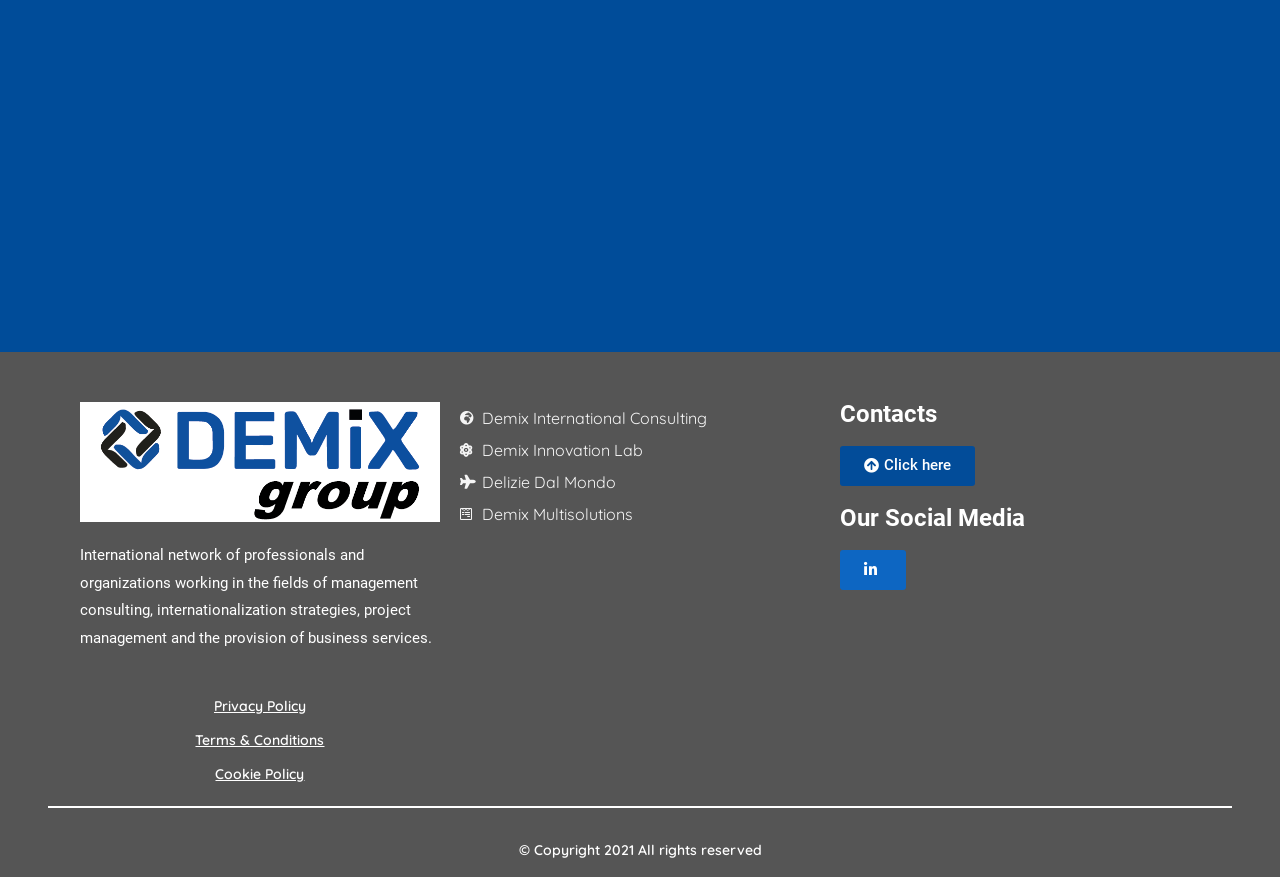What is the name of the company mentioned?
From the screenshot, supply a one-word or short-phrase answer.

Demix